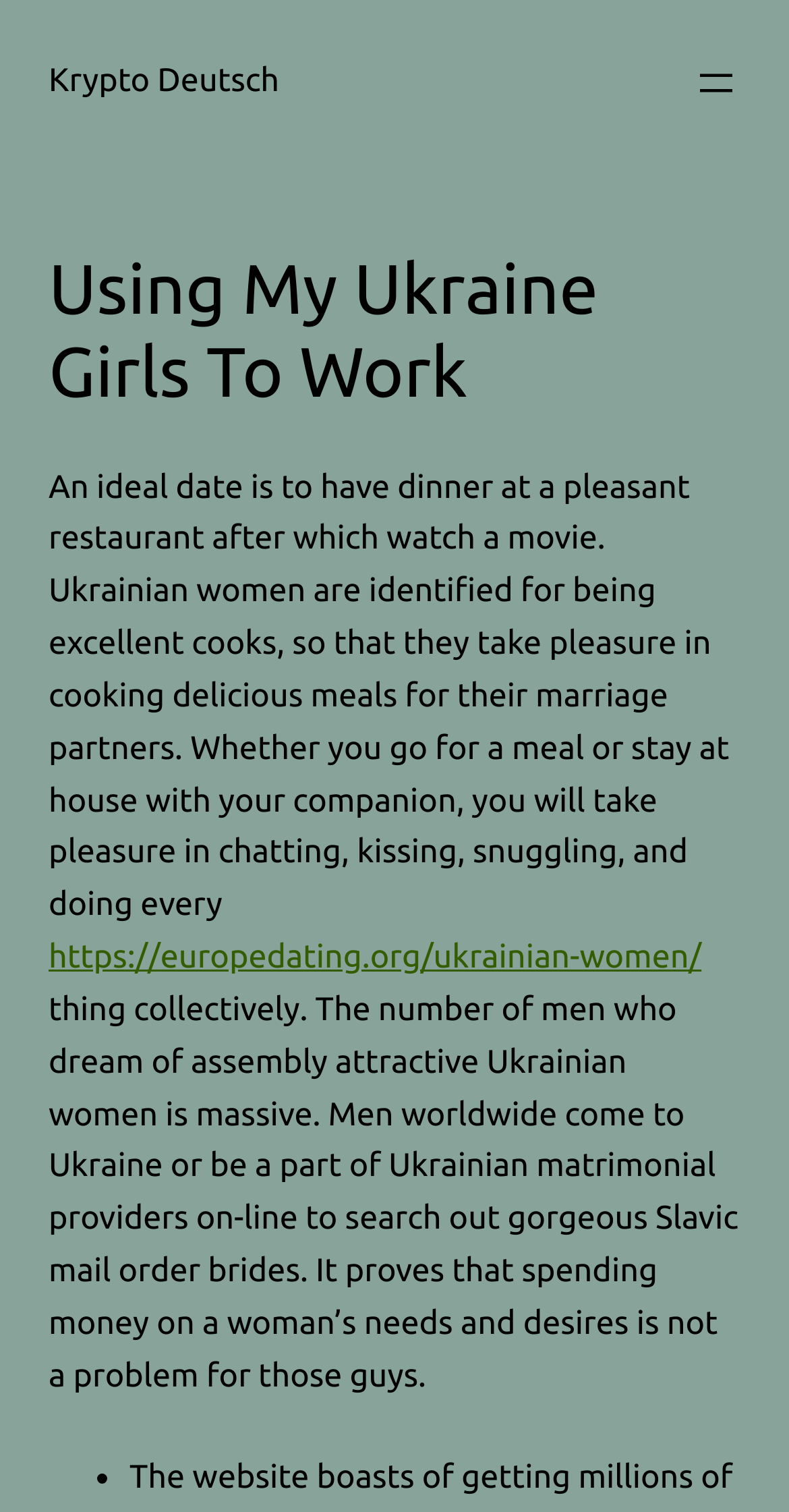Please answer the following question using a single word or phrase: 
What is the ideal date according to the webpage?

Dinner and a movie